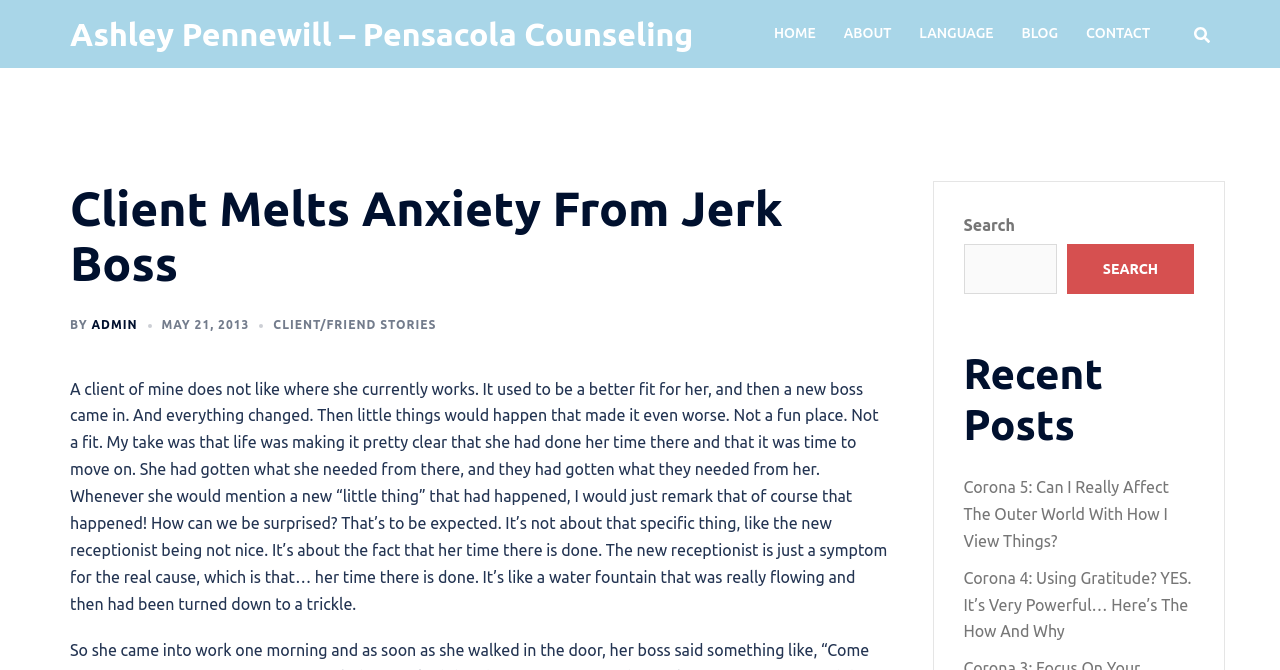Please determine the bounding box coordinates for the element that should be clicked to follow these instructions: "go to home page".

[0.605, 0.033, 0.637, 0.069]